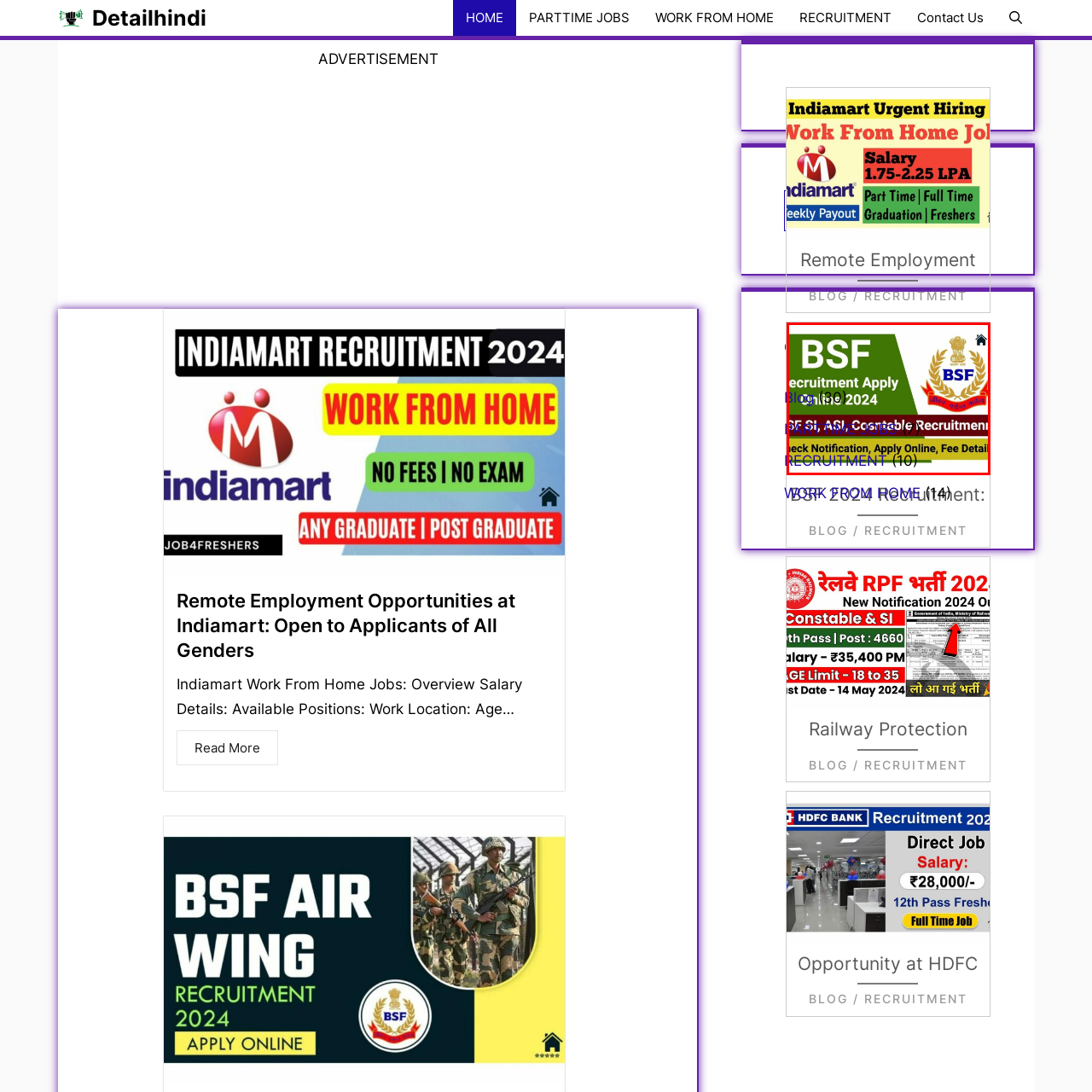Examine the image inside the red bounding box and deliver a thorough answer to the question that follows, drawing information from the image: What is the acronym 'BSF' stands for?

The image prominently features the acronym 'BSF' and the phrase 'Recruitment Apply Online', indicating that applications are being accepted online, and it is mentioned that the image belongs to a section labeled 'Recruitment' within the broader context of blogs and job opportunities, which implies that 'BSF' stands for Border Security Force.